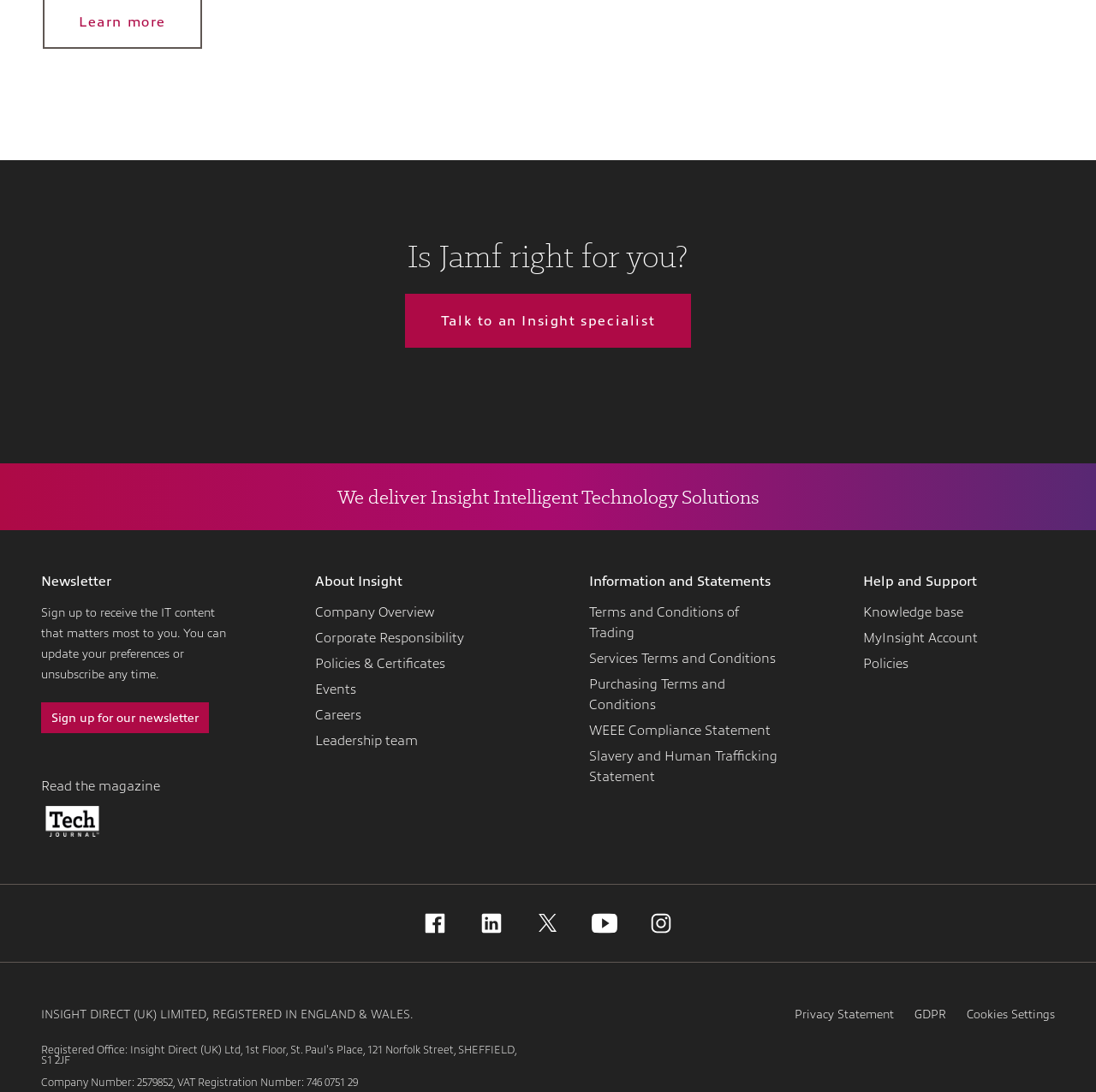Determine the bounding box coordinates for the area that needs to be clicked to fulfill this task: "Check Facebook". The coordinates must be given as four float numbers between 0 and 1, i.e., [left, top, right, bottom].

[0.376, 0.829, 0.418, 0.862]